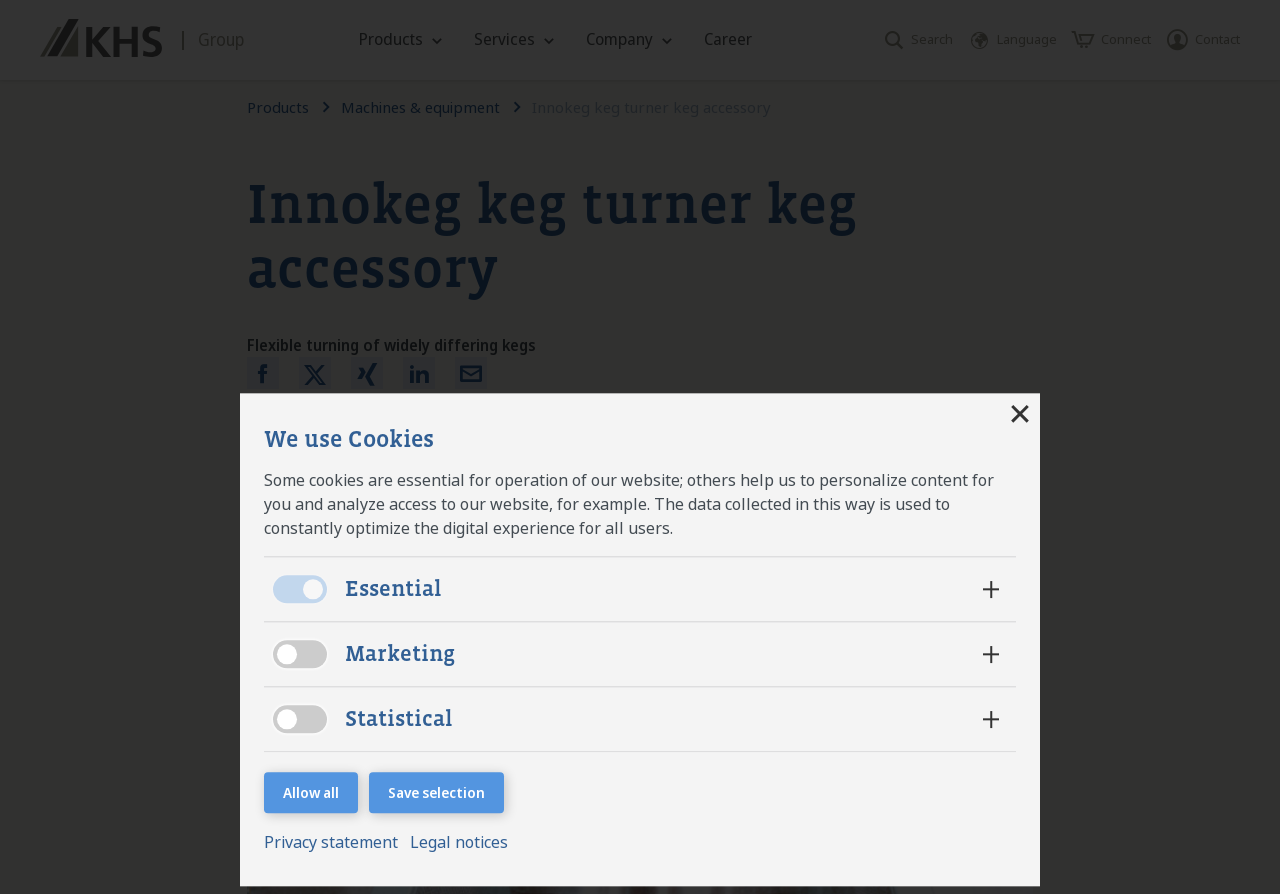Indicate the bounding box coordinates of the clickable region to achieve the following instruction: "View products."

[0.193, 0.109, 0.241, 0.131]